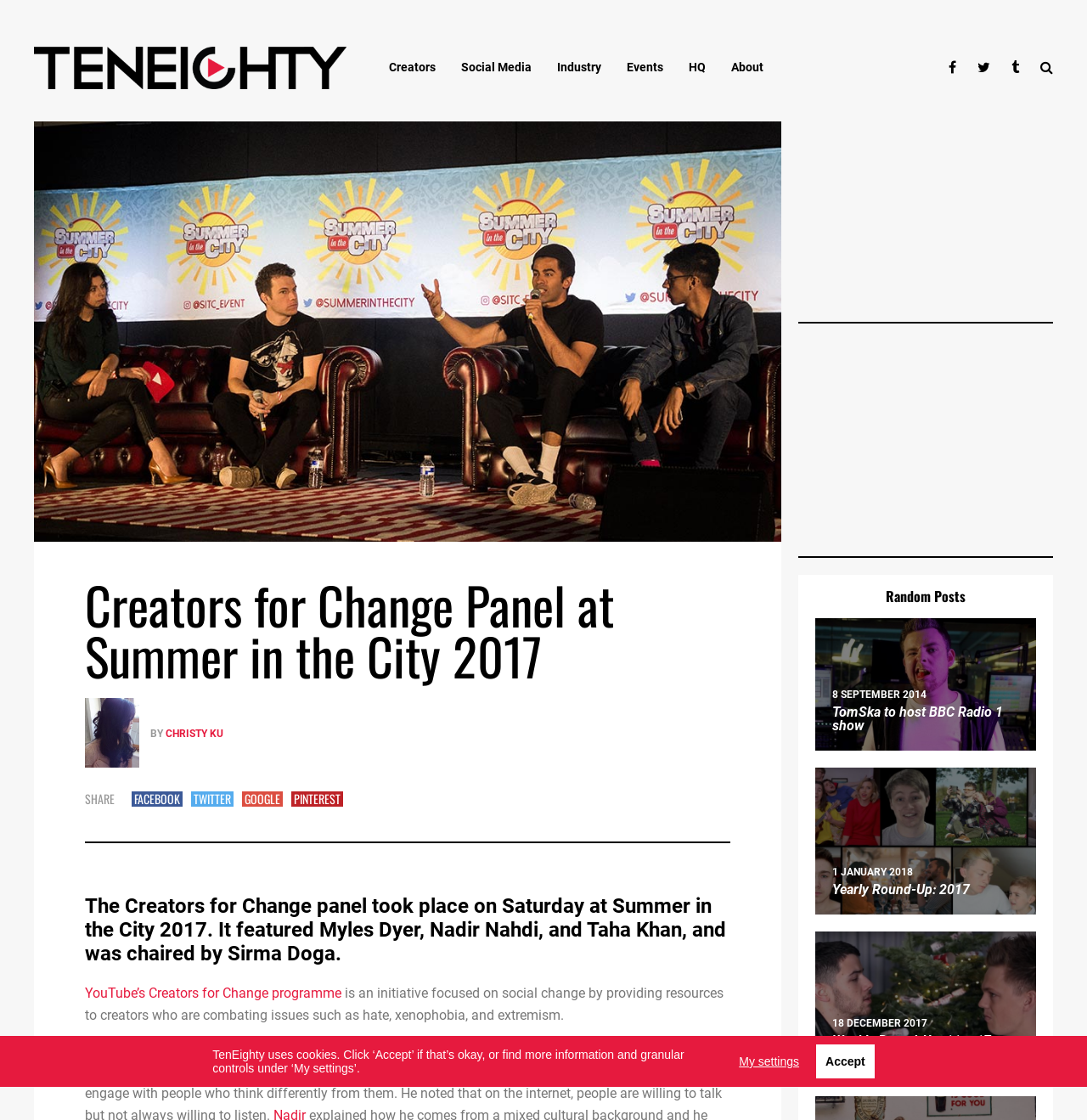What is the name of the event where the Creators for Change panel took place?
Using the visual information, reply with a single word or short phrase.

Summer in the City 2017